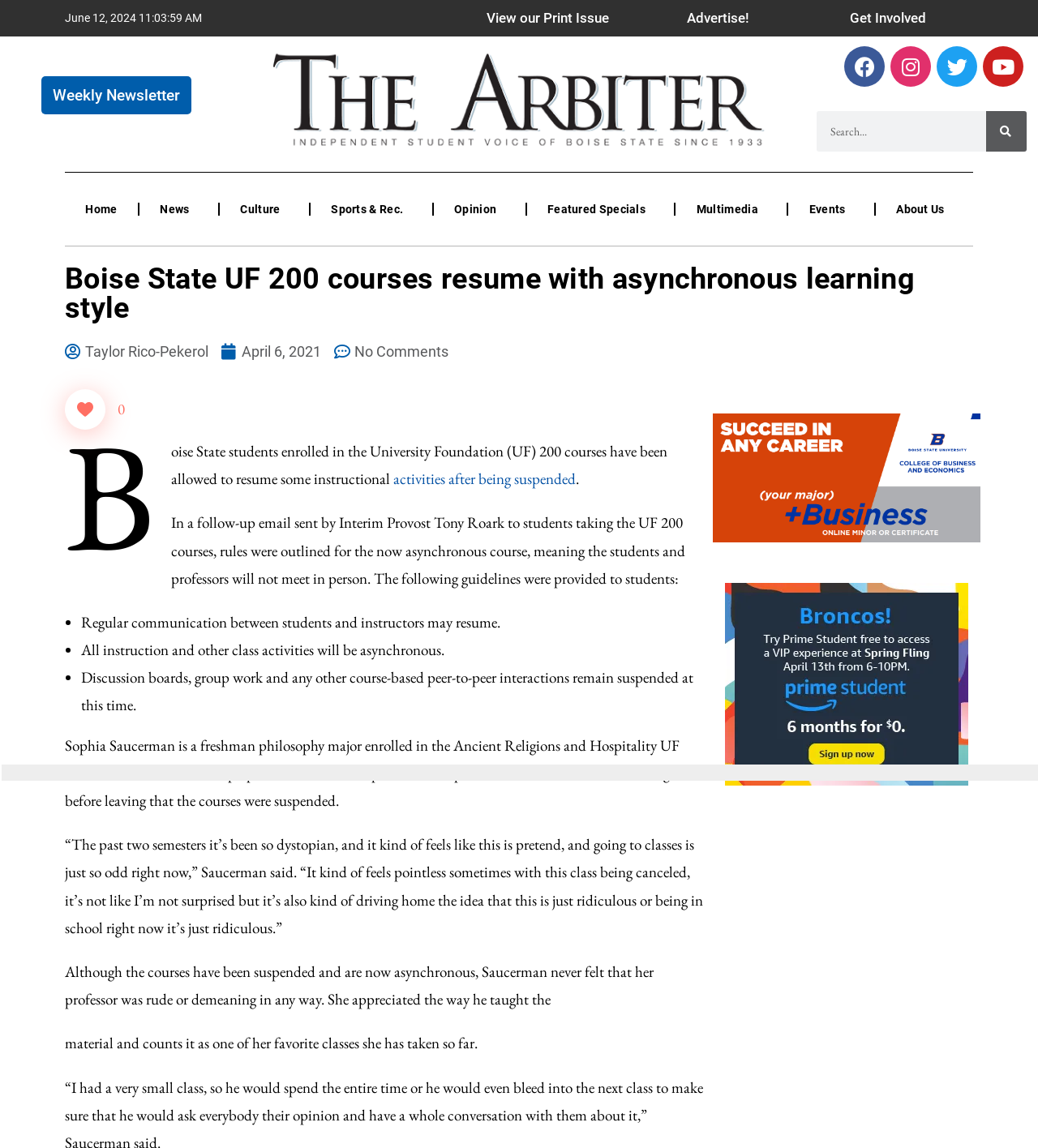Please locate the bounding box coordinates of the element's region that needs to be clicked to follow the instruction: "Go to Home page". The bounding box coordinates should be provided as four float numbers between 0 and 1, i.e., [left, top, right, bottom].

[0.062, 0.166, 0.133, 0.198]